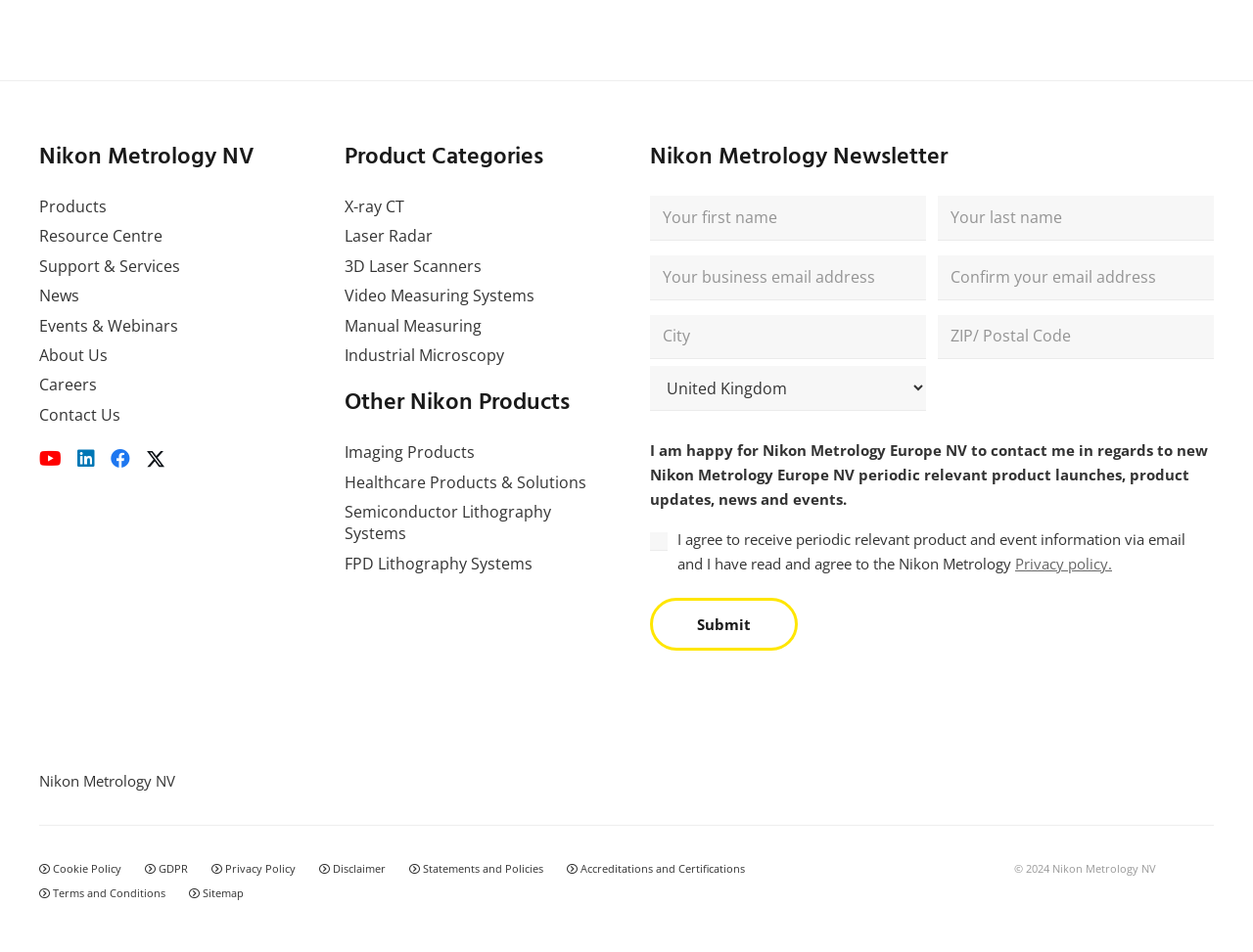Show the bounding box coordinates for the element that needs to be clicked to execute the following instruction: "Enter First name". Provide the coordinates in the form of four float numbers between 0 and 1, i.e., [left, top, right, bottom].

[0.519, 0.206, 0.739, 0.252]